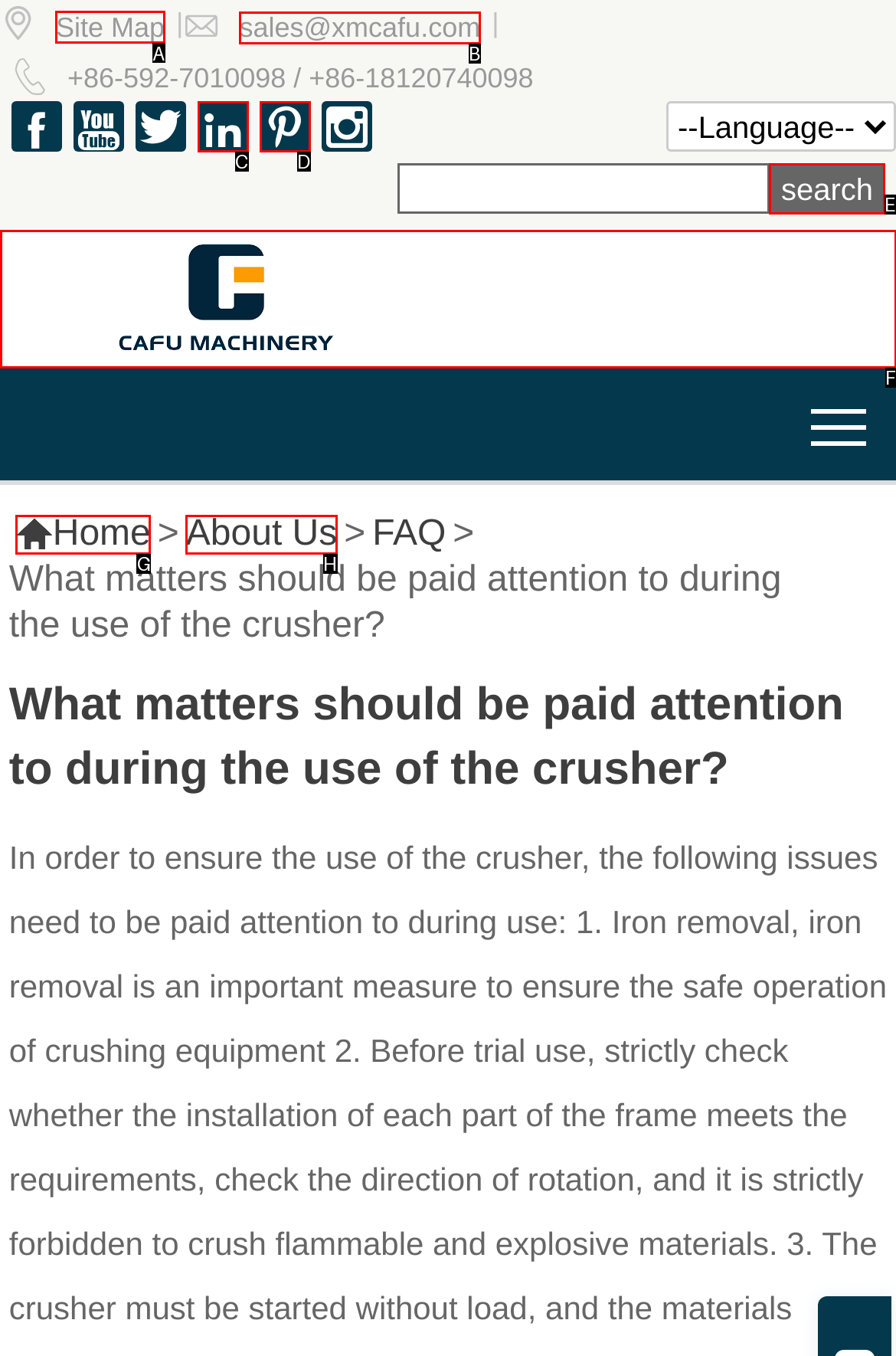Tell me the letter of the UI element to click in order to accomplish the following task: Click the Site Map link
Answer with the letter of the chosen option from the given choices directly.

A